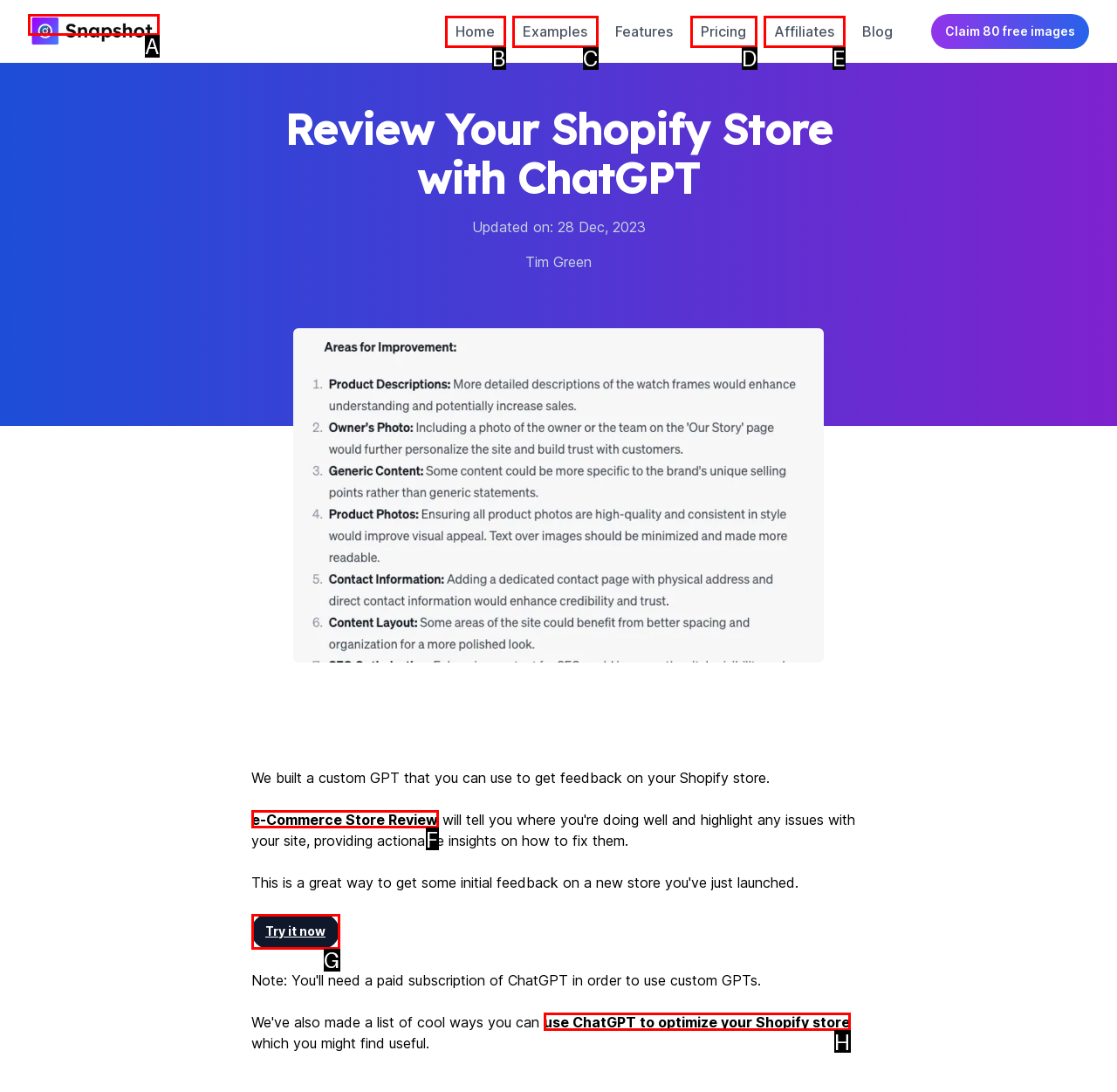Determine the correct UI element to click for this instruction: Get feedback on your Shopify store. Respond with the letter of the chosen element.

G